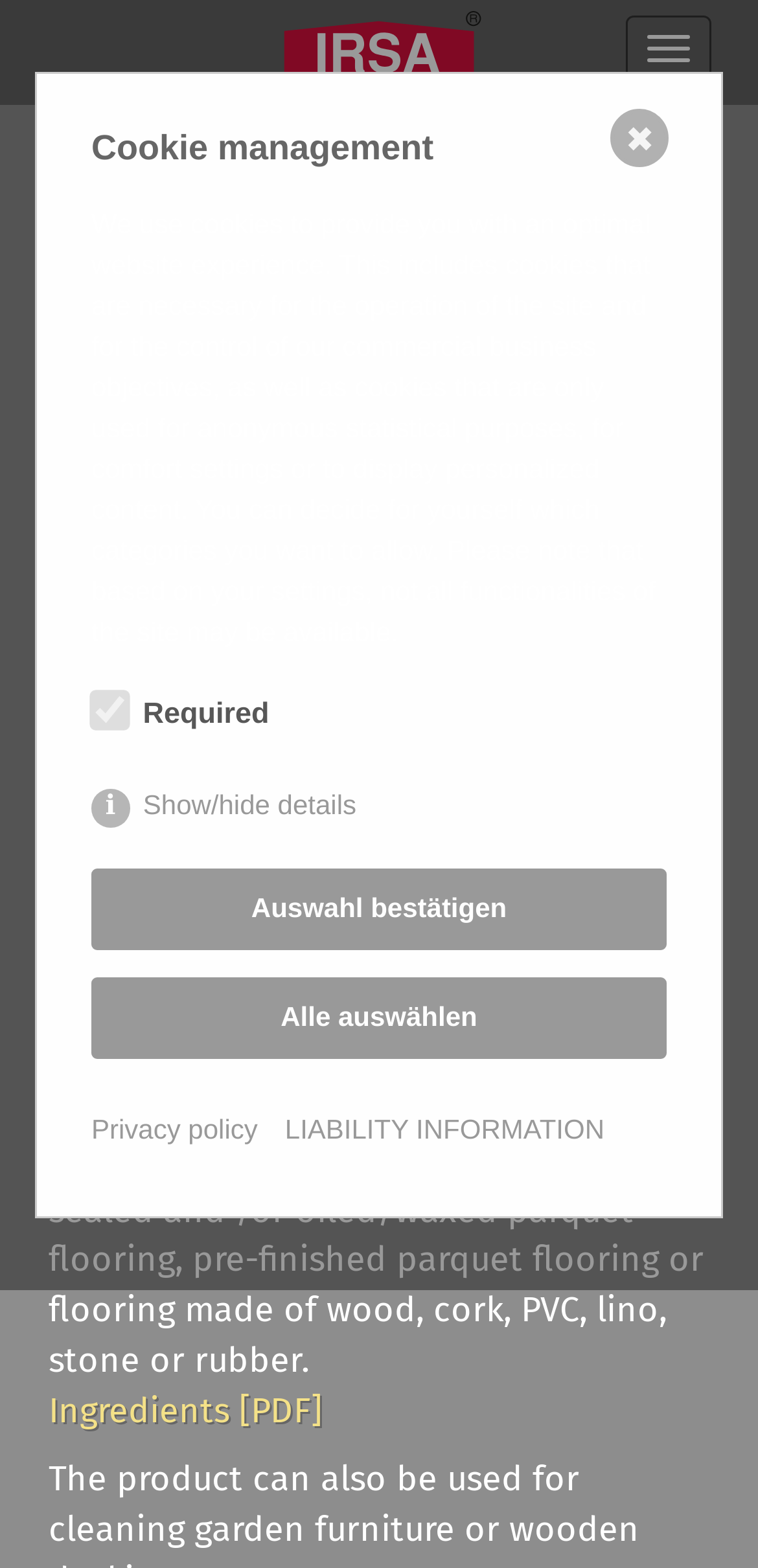Determine the main headline from the webpage and extract its text.

Stone floors (absorbent)